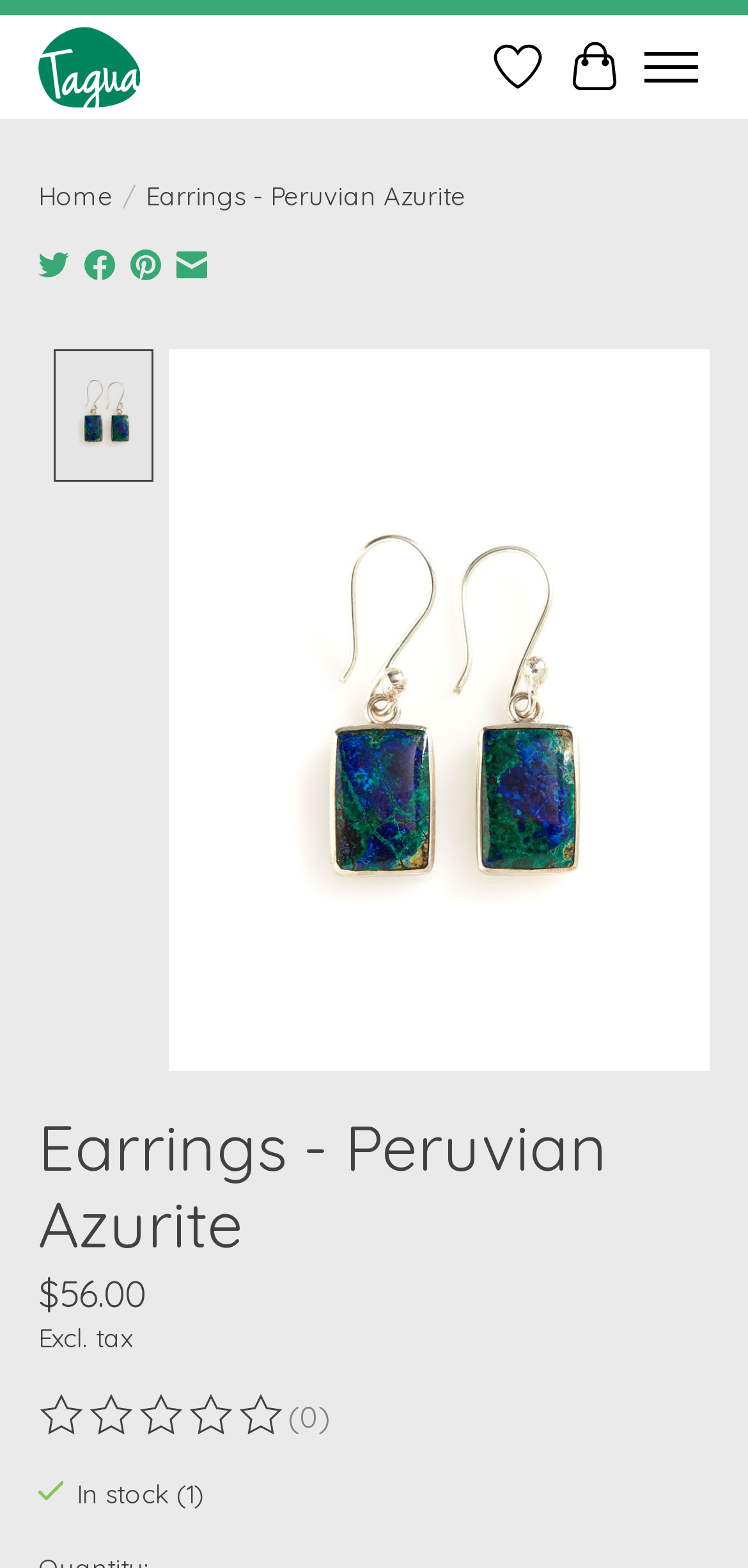Examine the image and give a thorough answer to the following question:
What is the rating of the product out of 5?

The rating of the product is mentioned as 'The rating of this product is' but the actual rating is not specified. It only mentions that it is 'out of 5'.